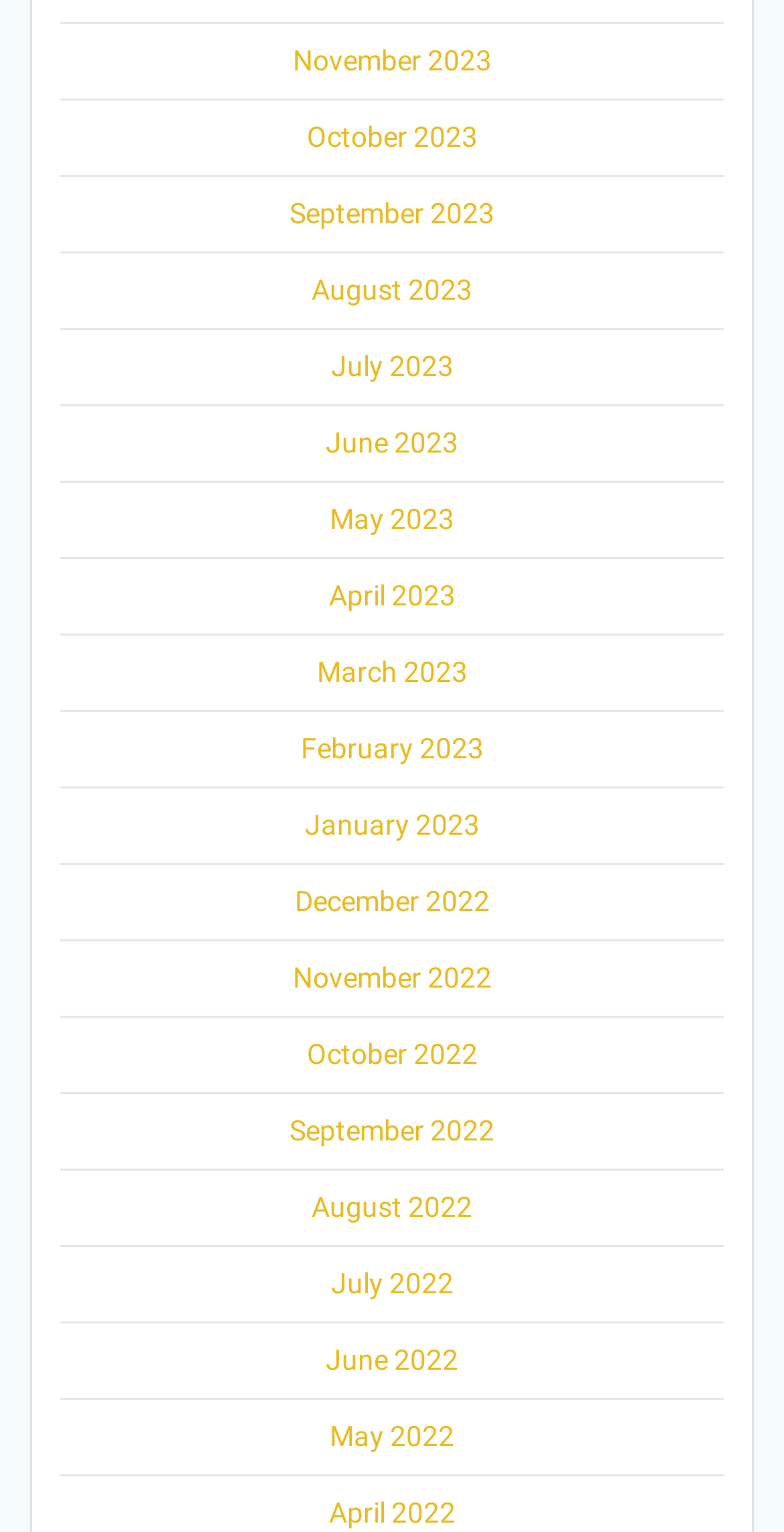Determine the bounding box coordinates of the clickable region to follow the instruction: "View November 2023".

[0.373, 0.029, 0.627, 0.05]